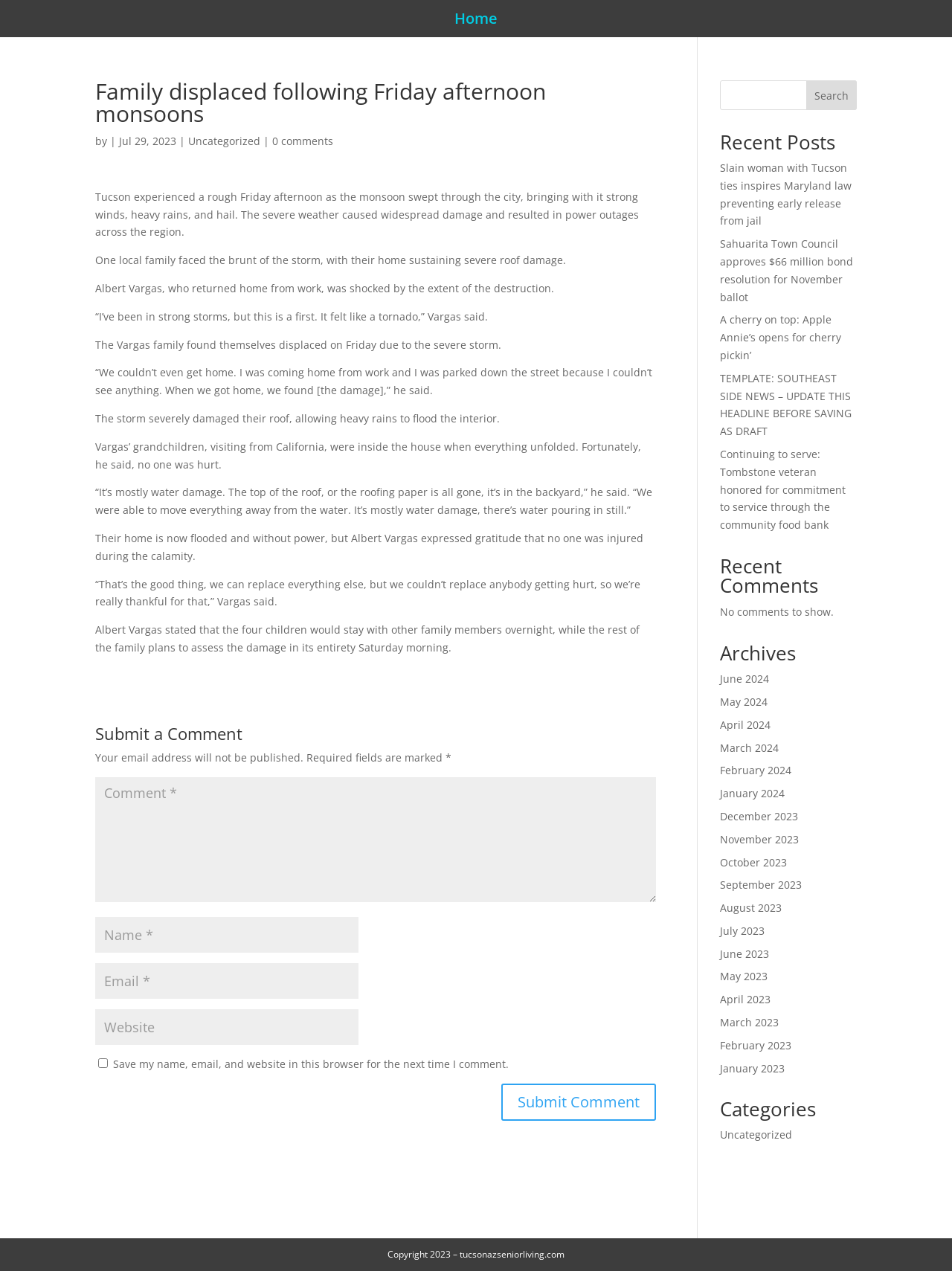What is the name of the family member who returned home from work?
Using the image, elaborate on the answer with as much detail as possible.

The article mentions that 'Albert Vargas, who returned home from work, was shocked by the extent of the destruction.' This indicates that Albert Vargas is the family member who returned home from work.